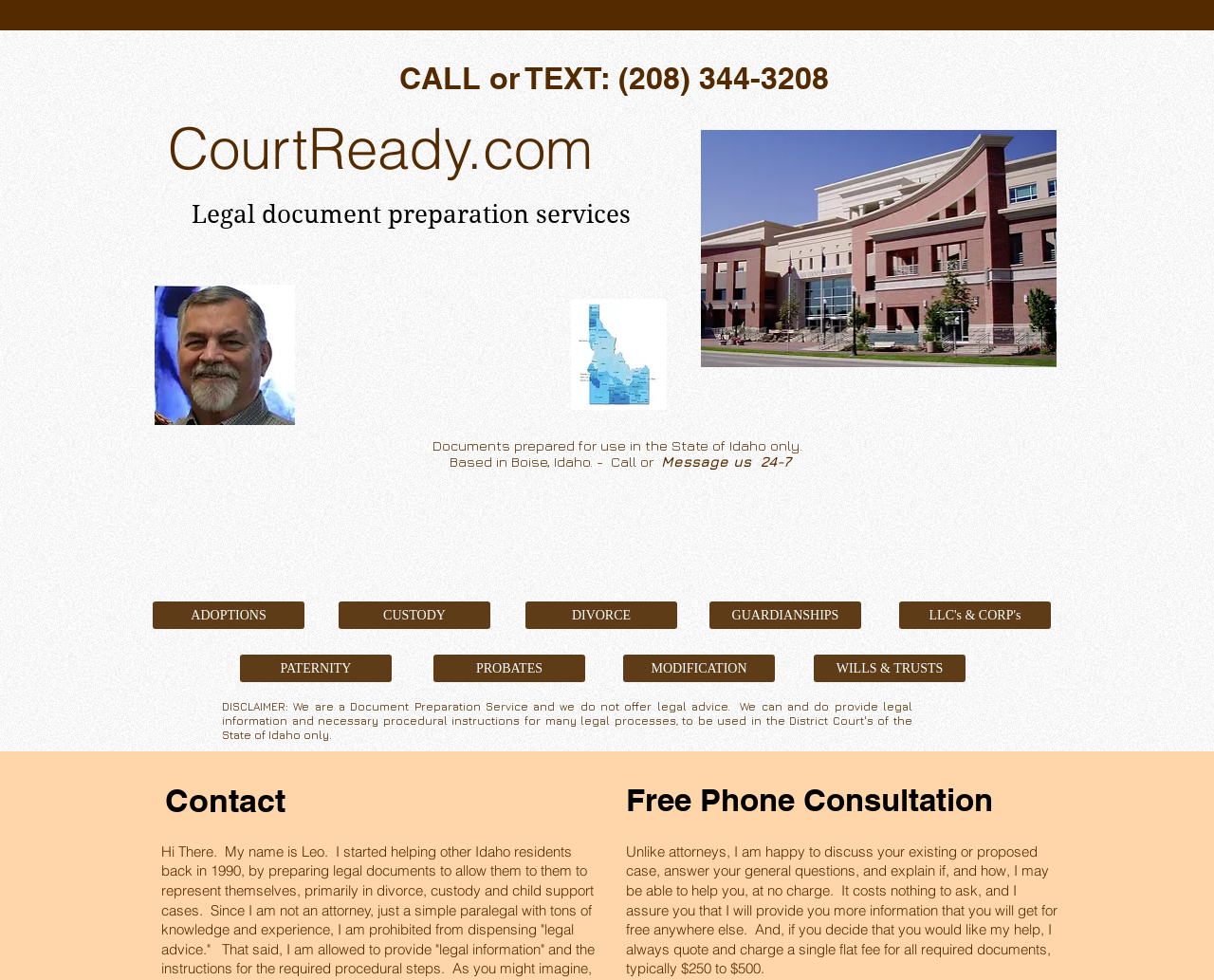Describe all the visual and textual components of the webpage comprehensively.

The webpage is about CourtReady, a legal document preparation service based in Boise, Idaho. At the top, there is a navigation menu with links to the home page, court-ready documents, why choose us, and contact. Below the navigation menu, there is a heading with the phone number and a call to action to contact them.

On the left side, there is a section with a heading "CourtReady.com" and a subheading "Legal document preparation services". Below this, there is a paragraph about Leo Wees, a dedicated family lawyer, accompanied by an image of him.

To the right of Leo's image, there is a heading "Your Online Legal Assistant" and an image of an Idaho county map. Below this, there is a section with a heading "Legal Information center" and a link to legal information, accompanied by an image.

The main content of the page is divided into sections, each with a heading and links to different legal document preparation services, including adoptions, custody, divorce, and more. These links are arranged in a grid-like pattern, with three columns.

At the bottom of the page, there is a disclaimer stating that CourtReady is a document preparation service and does not offer legal advice. Below this, there is a contact section with a heading and a subheading "Free Phone Consultation". There is also a paragraph of text describing the benefits of a free phone consultation with CourtReady.

Overall, the webpage is well-organized and easy to navigate, with clear headings and concise text describing the services offered by CourtReady.